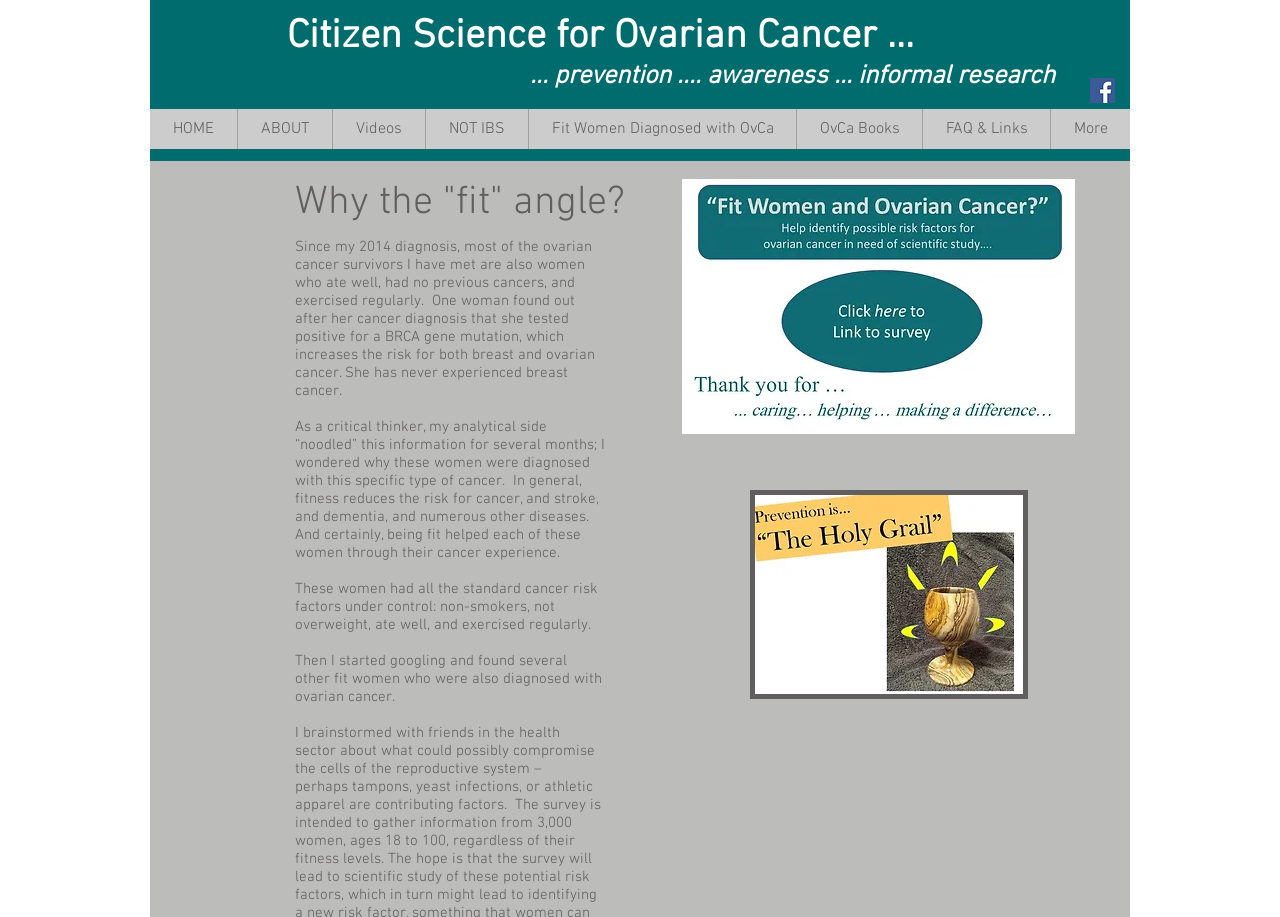What is the purpose of the 'Social Bar'?
Please provide a detailed and thorough answer to the question.

The 'Social Bar' contains a link to Facebook, which suggests that its purpose is to connect users to social media platforms.